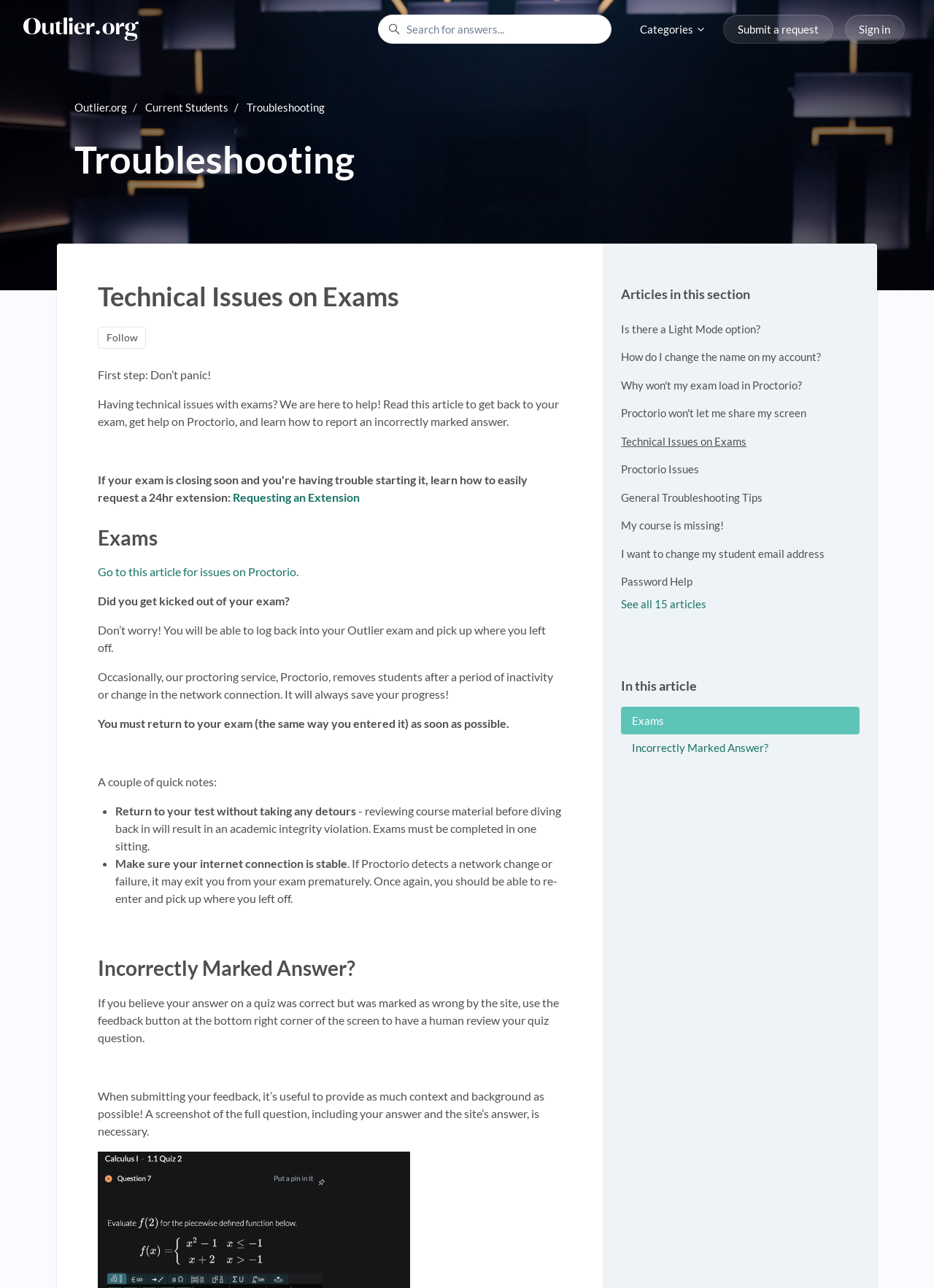Find and specify the bounding box coordinates that correspond to the clickable region for the instruction: "Submit a request".

[0.774, 0.011, 0.892, 0.034]